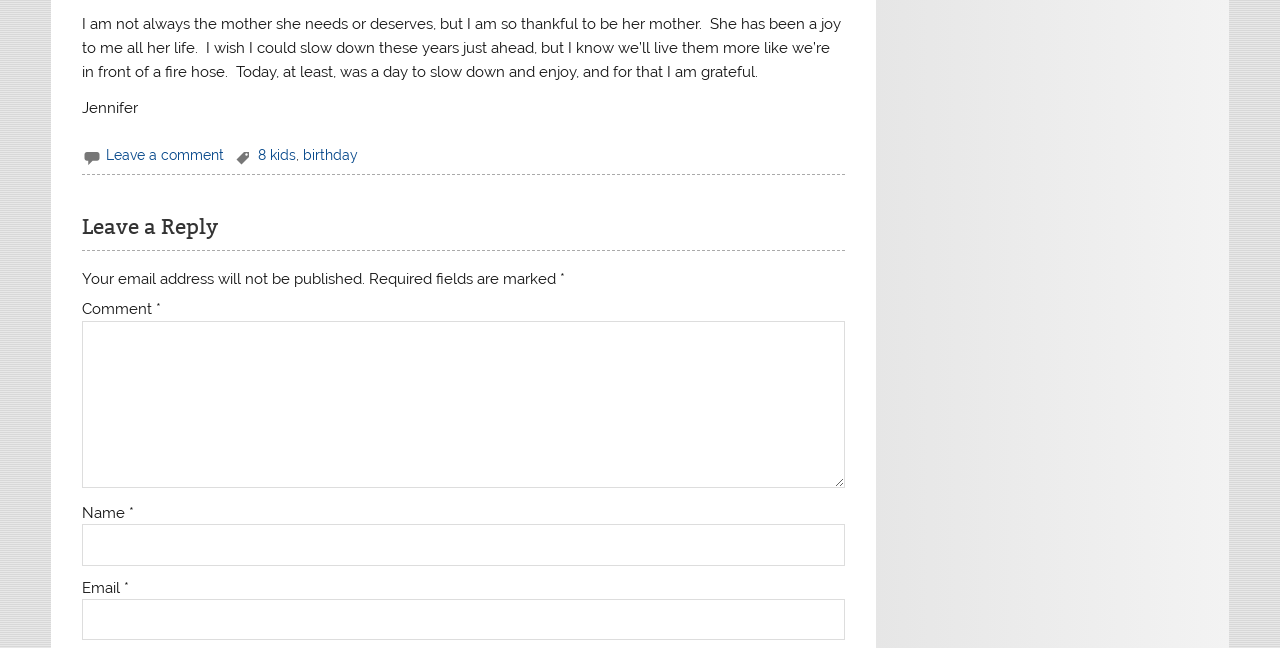Carefully examine the image and provide an in-depth answer to the question: What is the purpose of the textboxes at the bottom of the page?

The textboxes are accompanied by labels such as 'Comment', 'Name', and 'Email', and are required fields, suggesting that they are used to leave a comment on the webpage.